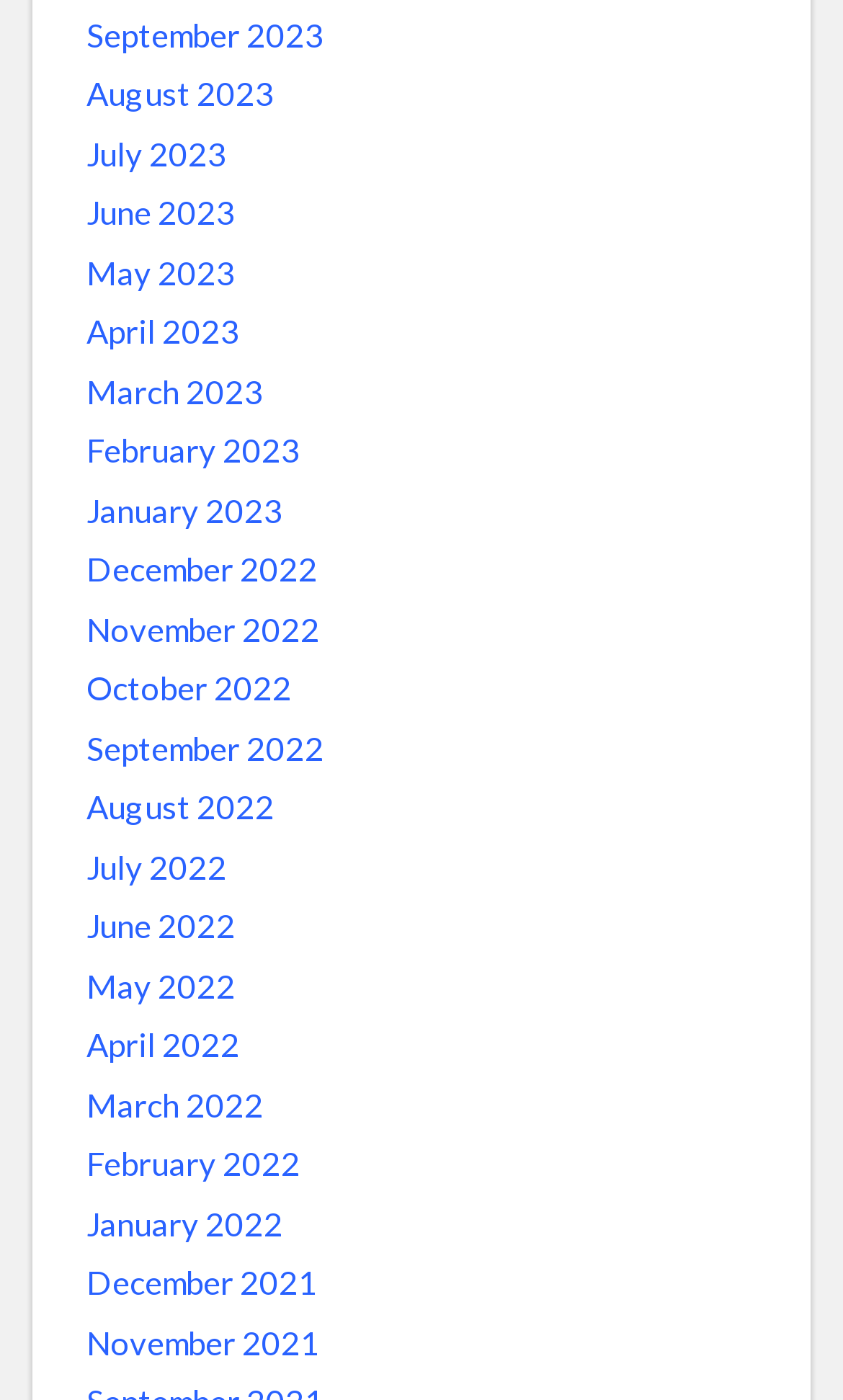Point out the bounding box coordinates of the section to click in order to follow this instruction: "browse January 2022".

[0.103, 0.856, 0.336, 0.891]